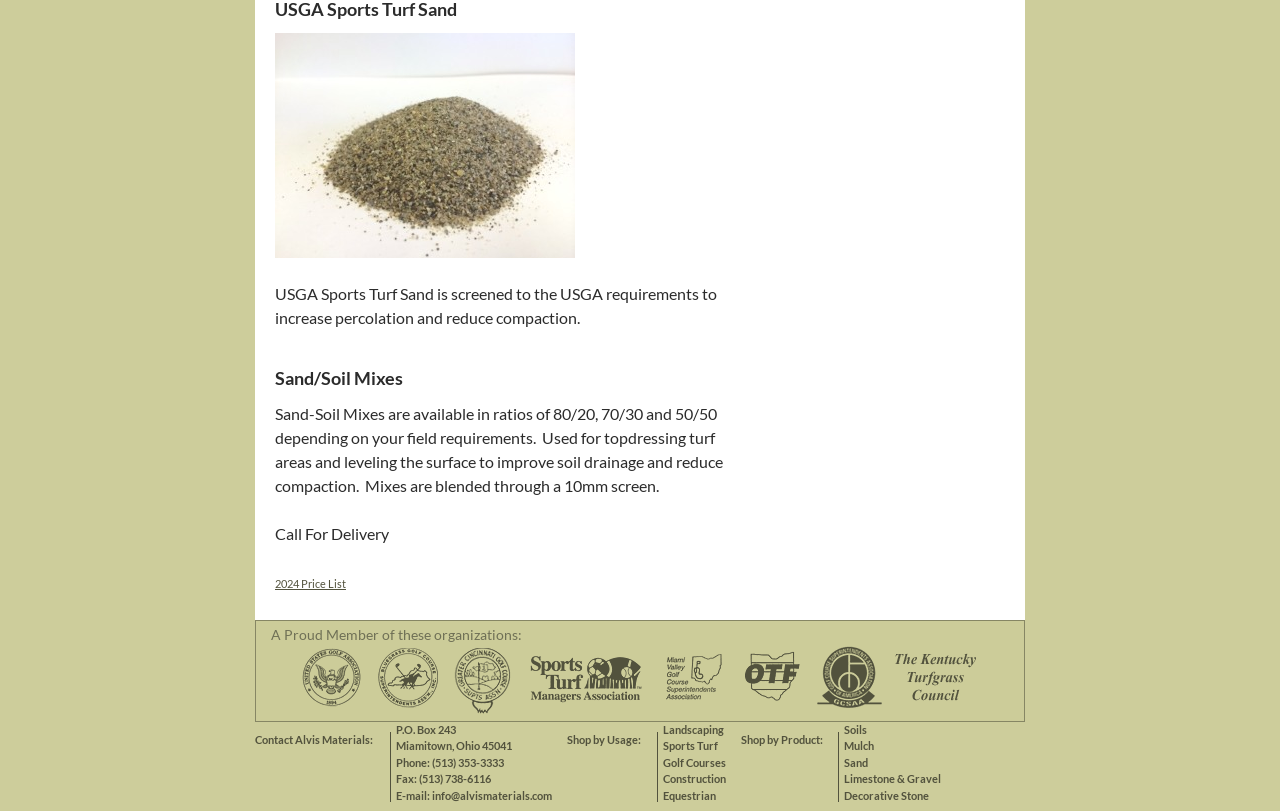Provide the bounding box coordinates of the section that needs to be clicked to accomplish the following instruction: "Click on Fine Sand-USGA-Sports-Turf-Sand-Cincinnati link."

[0.215, 0.169, 0.449, 0.185]